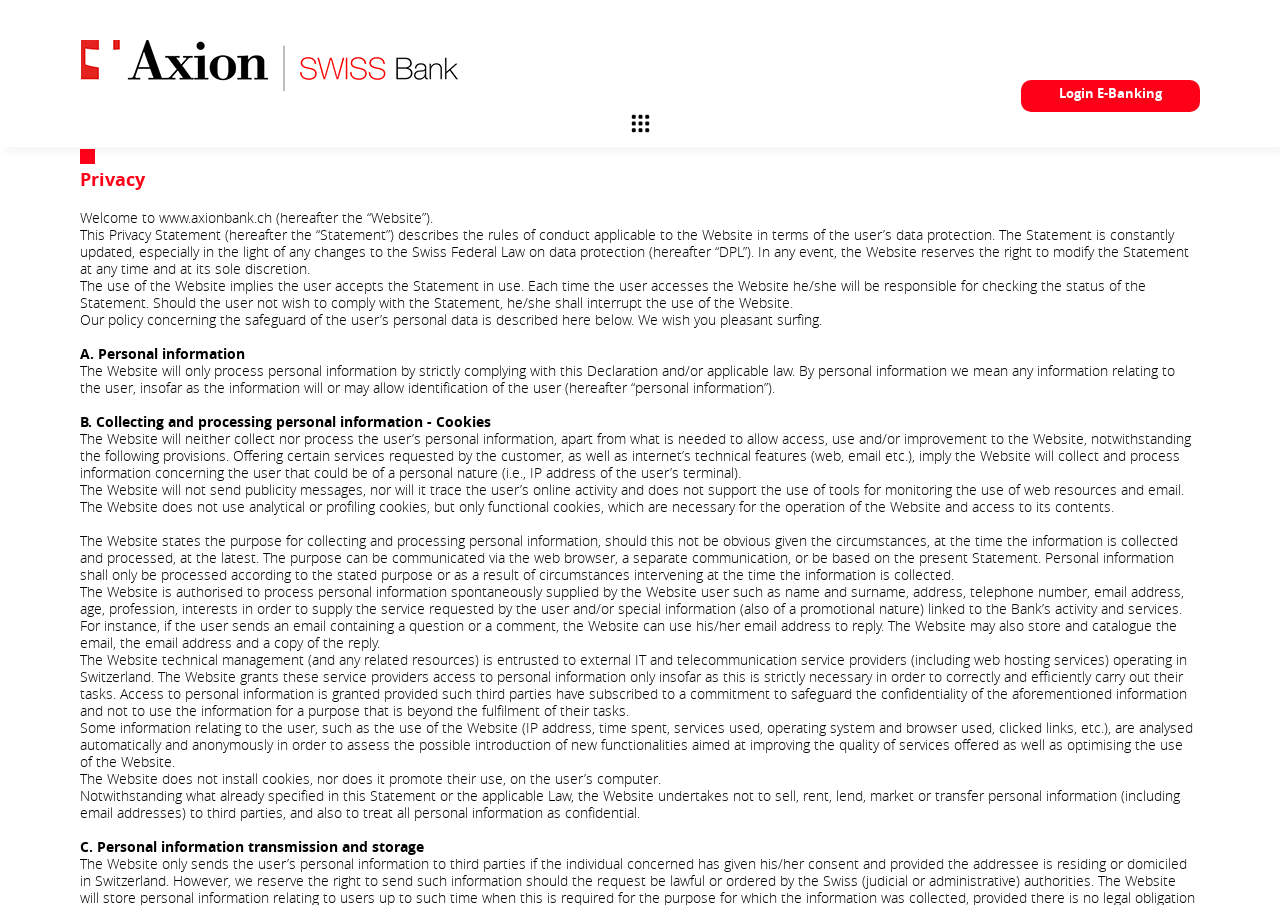Please find the bounding box coordinates of the clickable region needed to complete the following instruction: "Contact us". The bounding box coordinates must consist of four float numbers between 0 and 1, i.e., [left, top, right, bottom].

[0.033, 0.843, 0.076, 0.864]